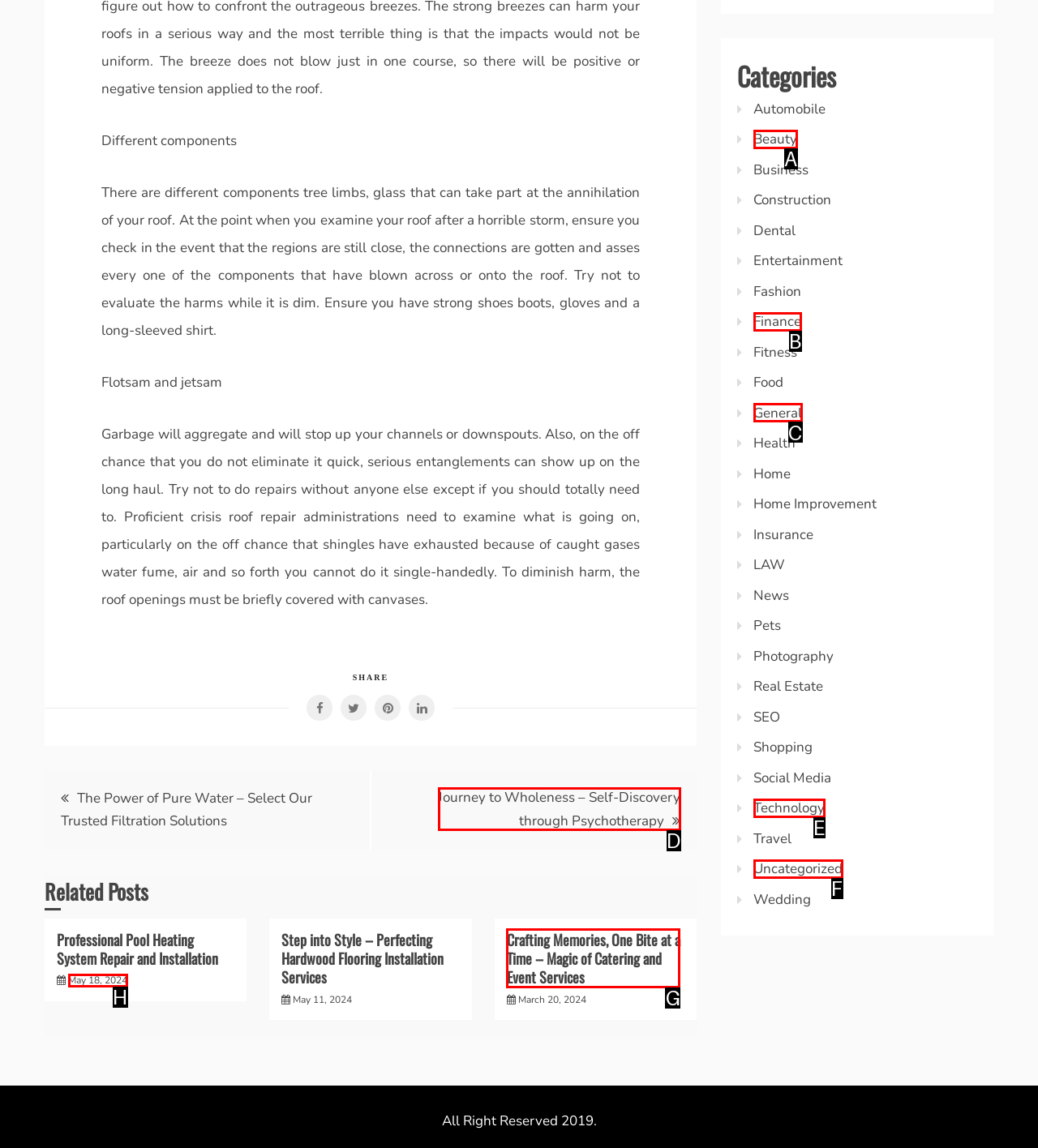From the available choices, determine which HTML element fits this description: May 18, 2024May 21, 2024 Respond with the correct letter.

H